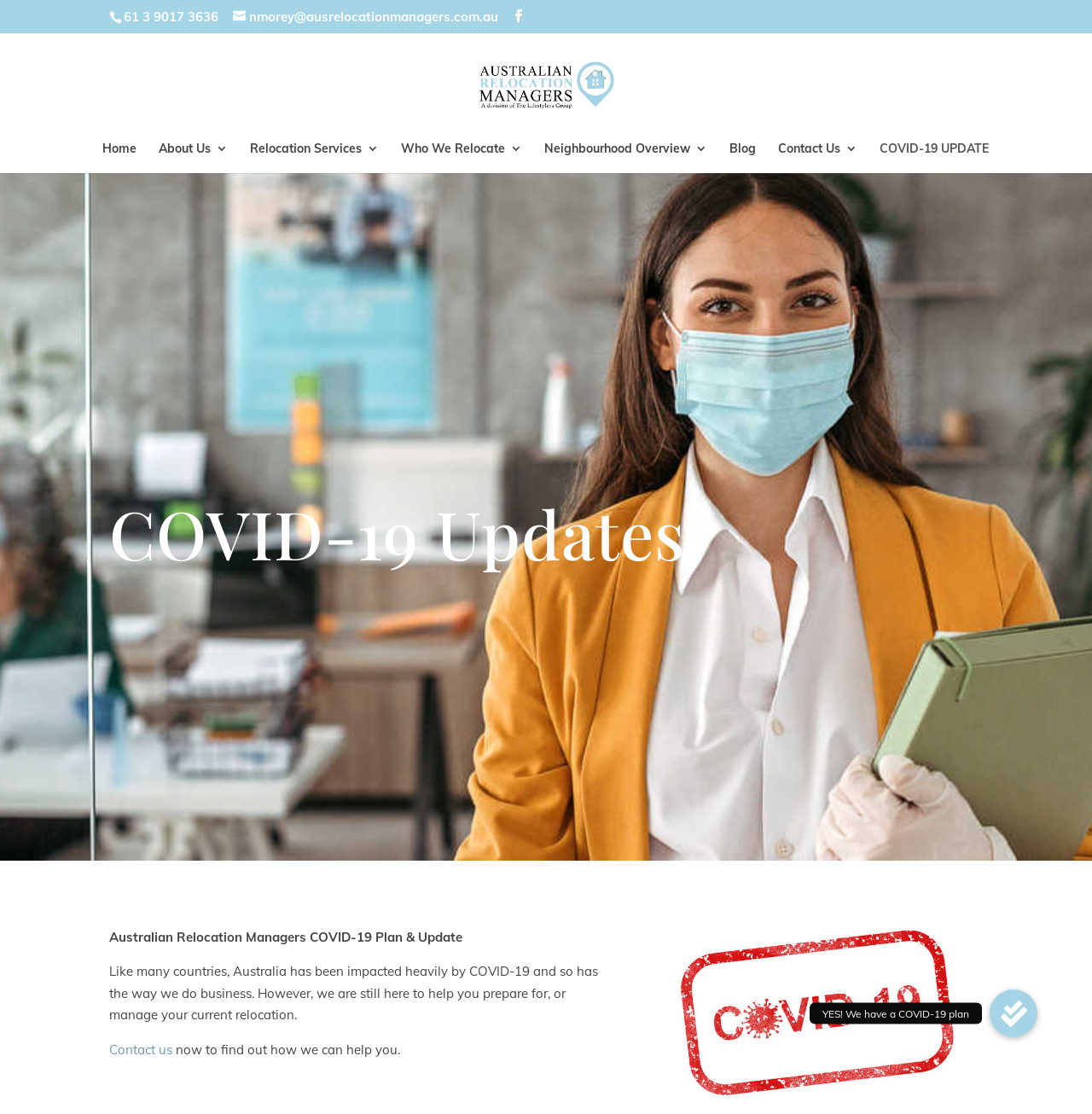For the following element description, predict the bounding box coordinates in the format (top-left x, top-left y, bottom-right x, bottom-right y). All values should be floating point numbers between 0 and 1. Description: Home

[0.093, 0.127, 0.125, 0.155]